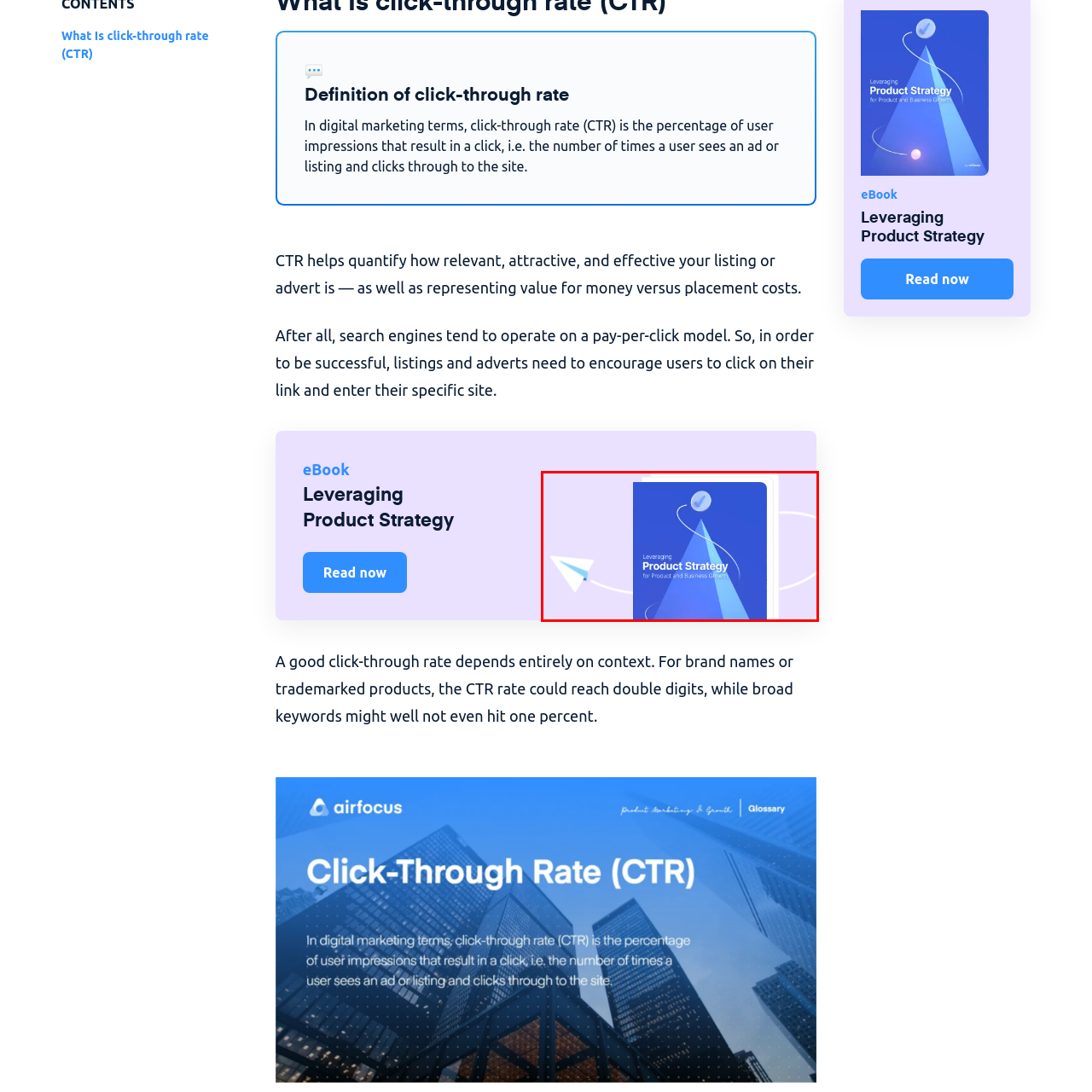Check the image highlighted by the red rectangle and provide a single word or phrase for the question:
What shape is at the top of the eBook cover?

Circular